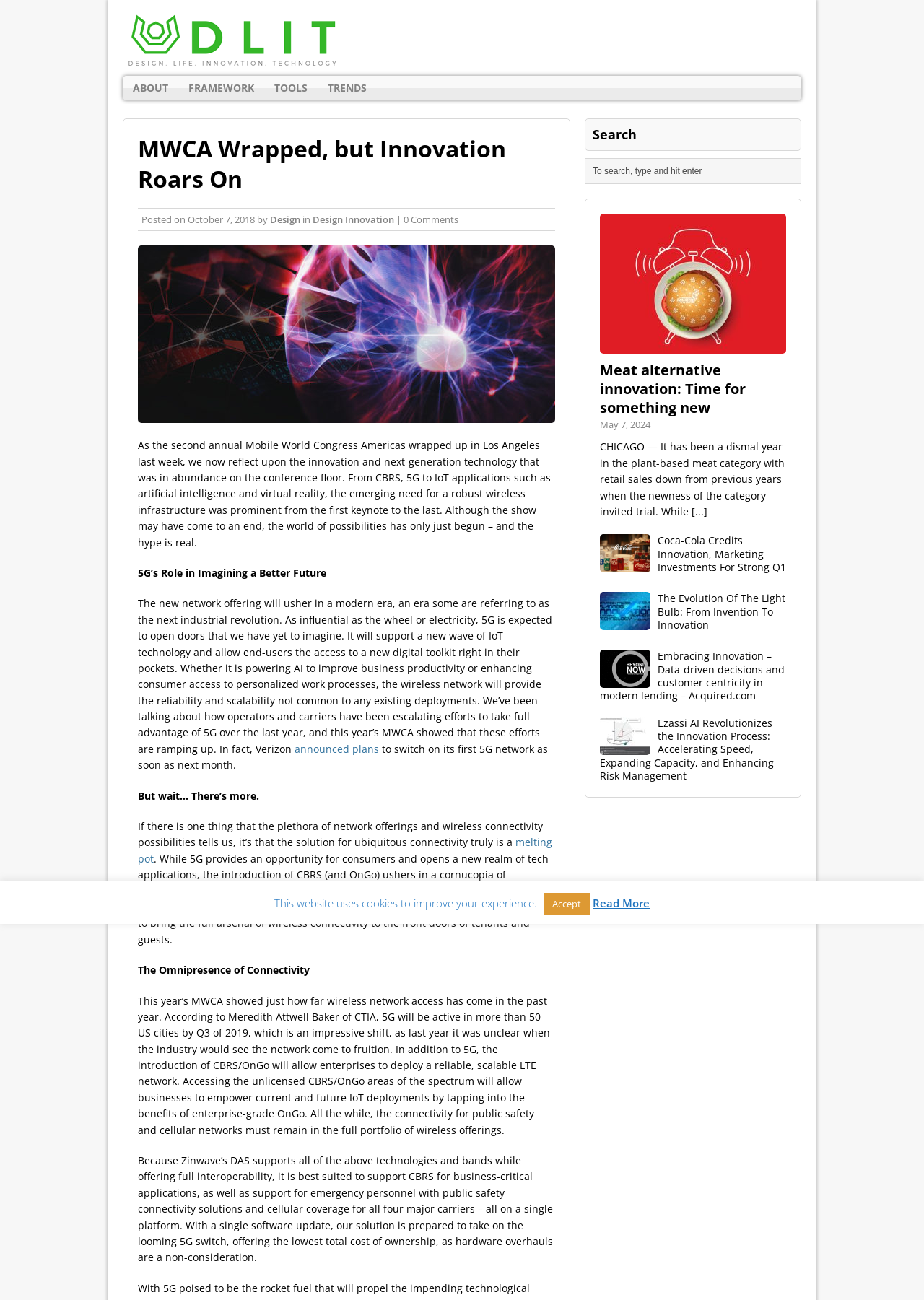Pinpoint the bounding box coordinates of the element to be clicked to execute the instruction: "Read the article published on June 13, 2012".

None